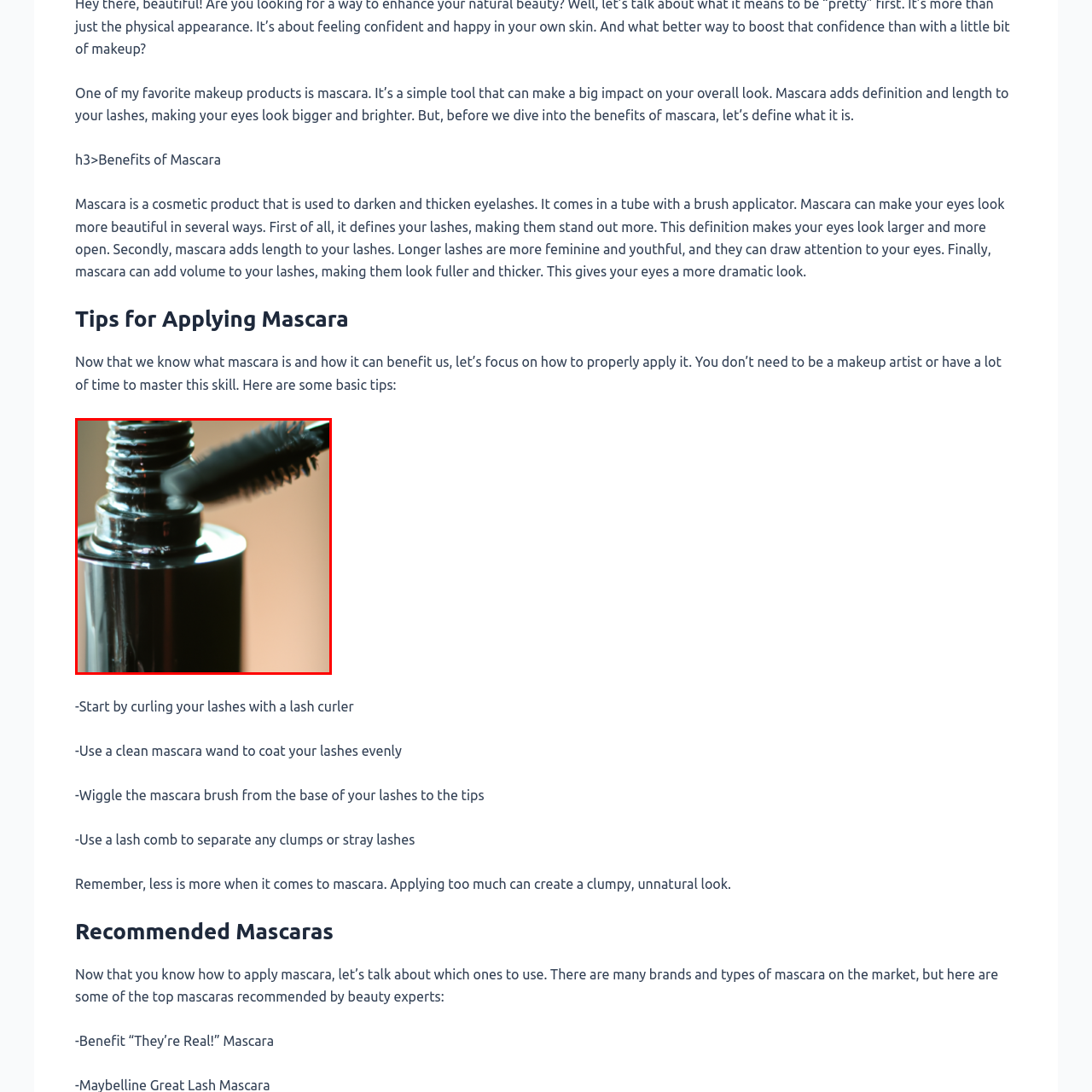Check the highlighted part in pink, What is the primary function of mascara? 
Use a single word or phrase for your answer.

Enhancing the eyes